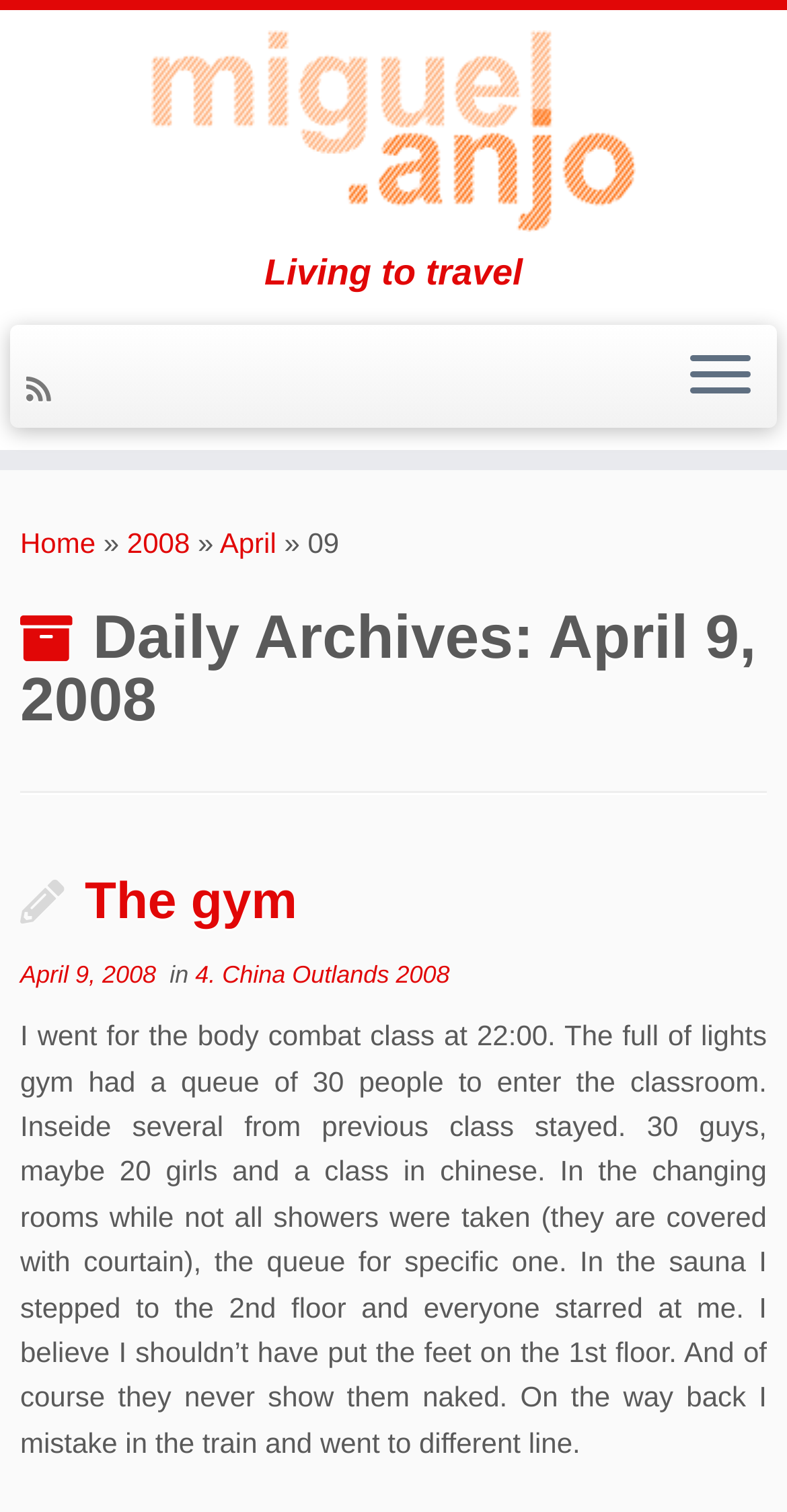Can you find and provide the main heading text of this webpage?

Daily Archives: April 9, 2008